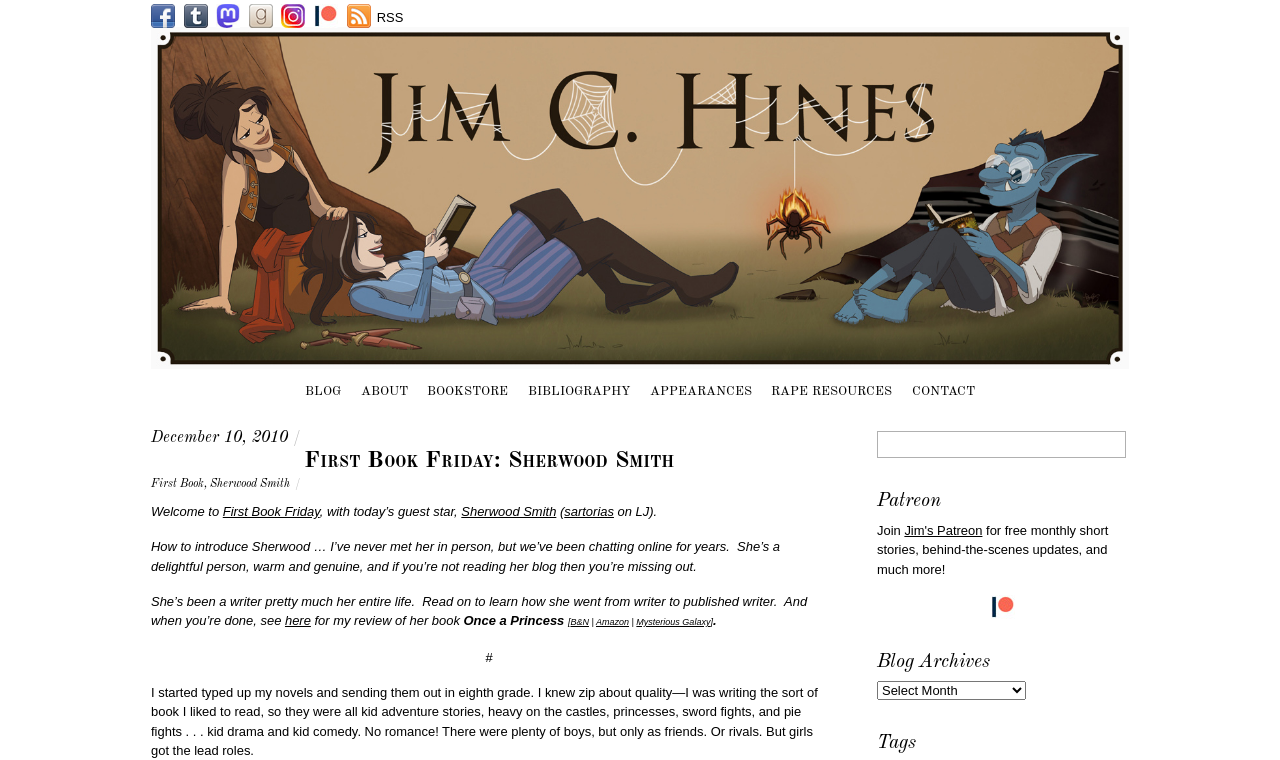Can you show the bounding box coordinates of the region to click on to complete the task described in the instruction: "Search for something"?

[0.685, 0.568, 0.88, 0.603]